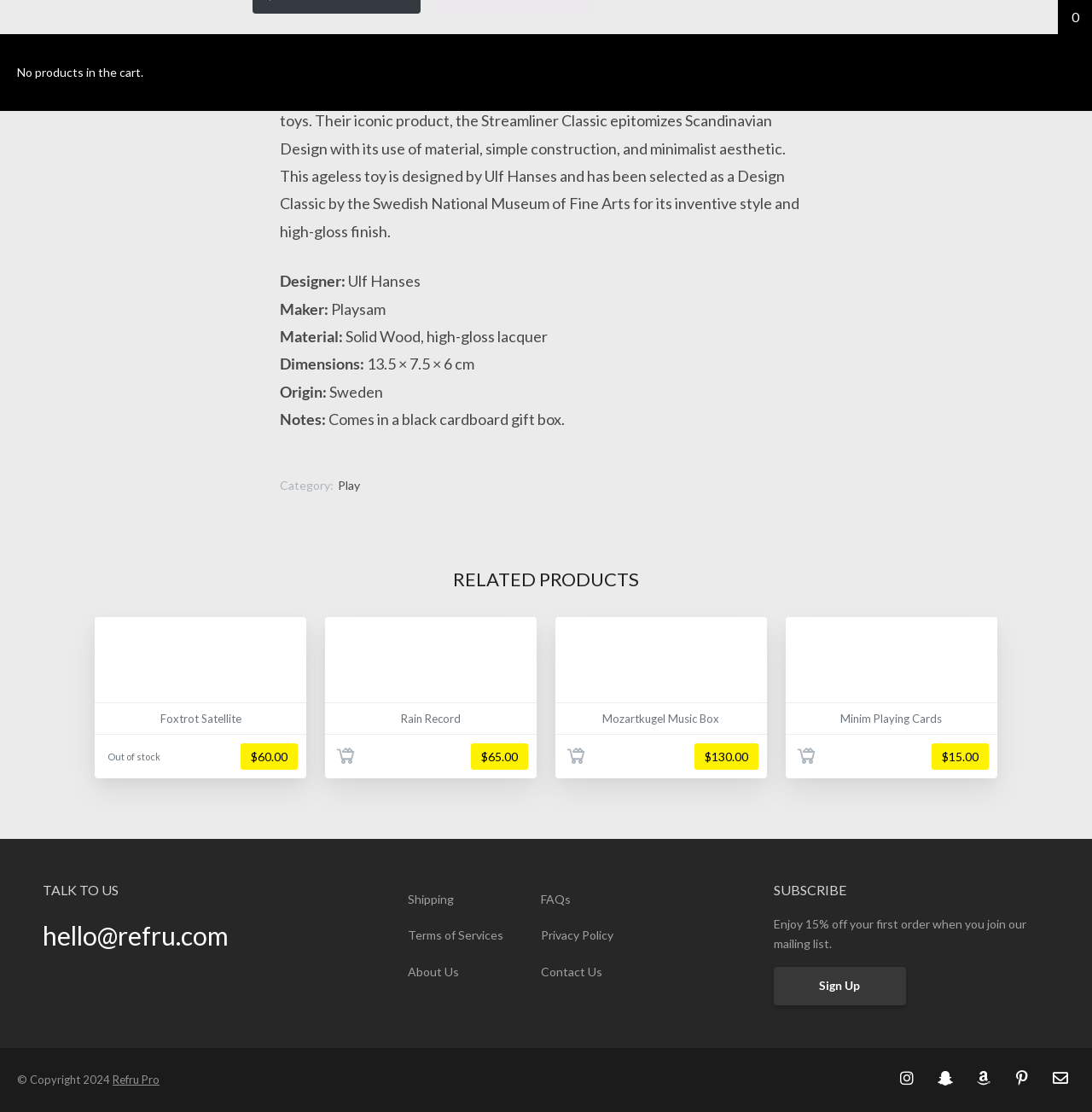Answer the following query concisely with a single word or phrase:
What is the designer of the Streamliner Classic?

Ulf Hanses